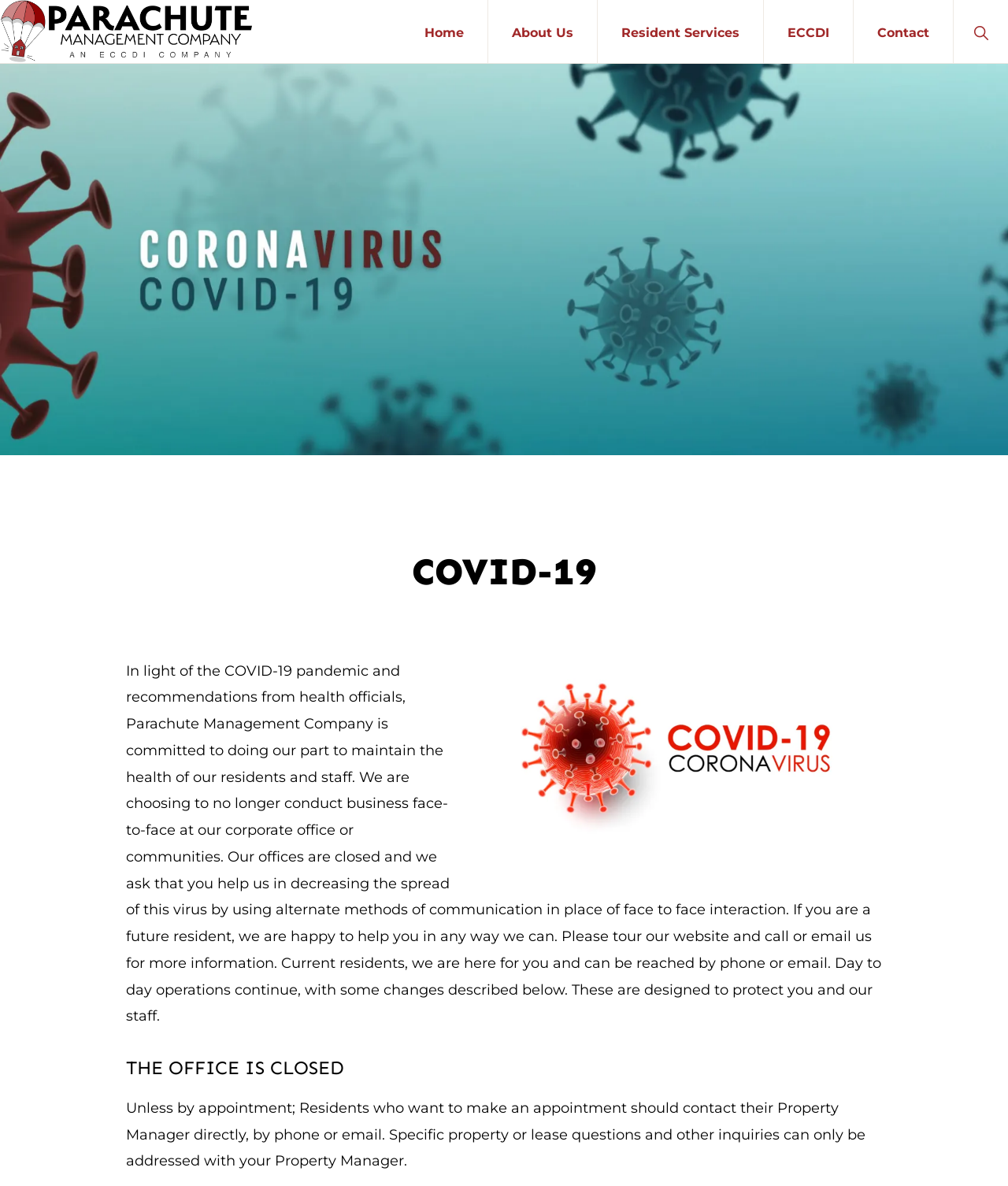Please study the image and answer the question comprehensively:
How can residents contact the company?

According to the webpage, residents can contact the company by phone or email. This is stated in the main content of the webpage, which explains that day-to-day operations continue, but with some changes, and that residents can reach out to the company through these alternative methods.